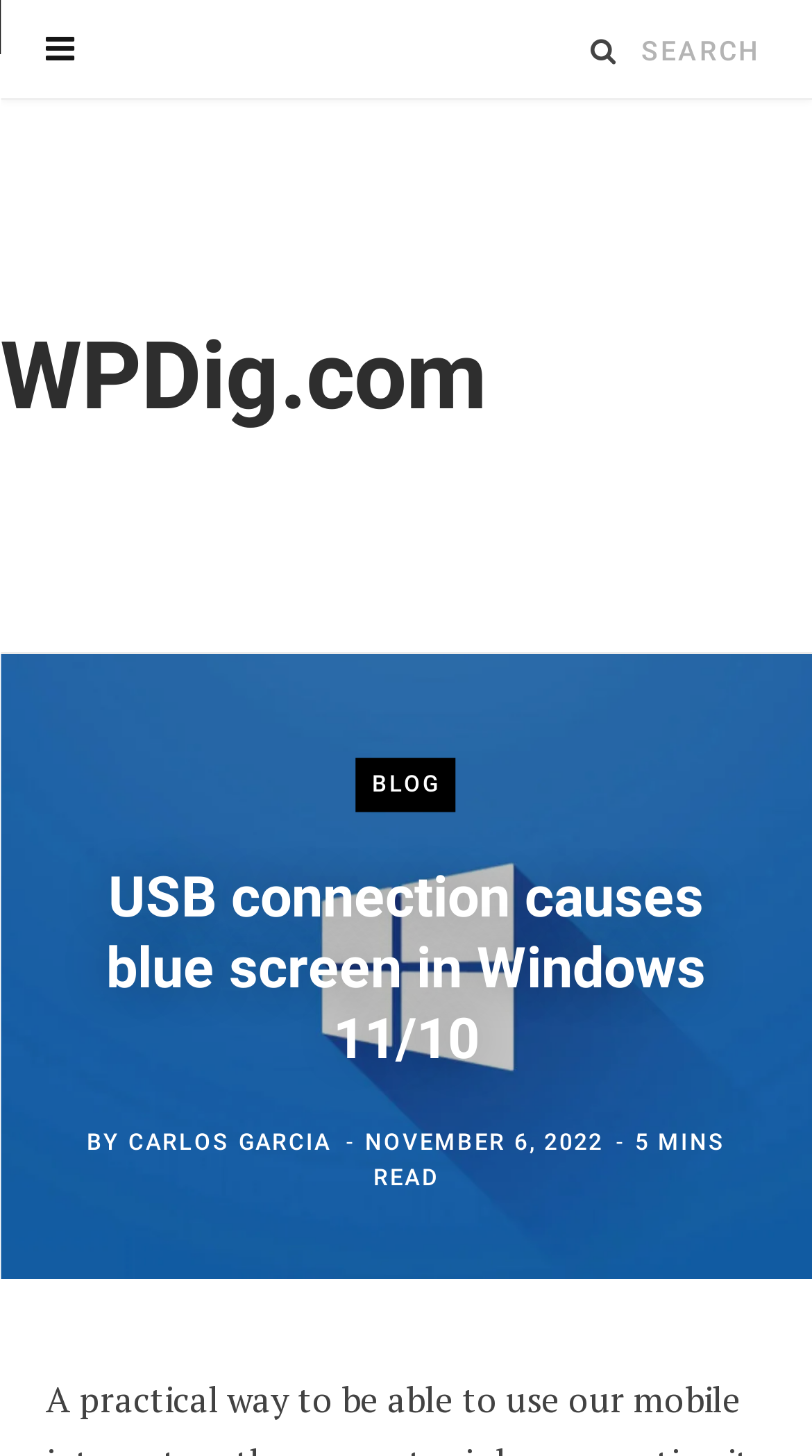Return the bounding box coordinates of the UI element that corresponds to this description: "title="How to make XX"". The coordinates must be given as four float numbers in the range of 0 and 1, [left, top, right, bottom].

None